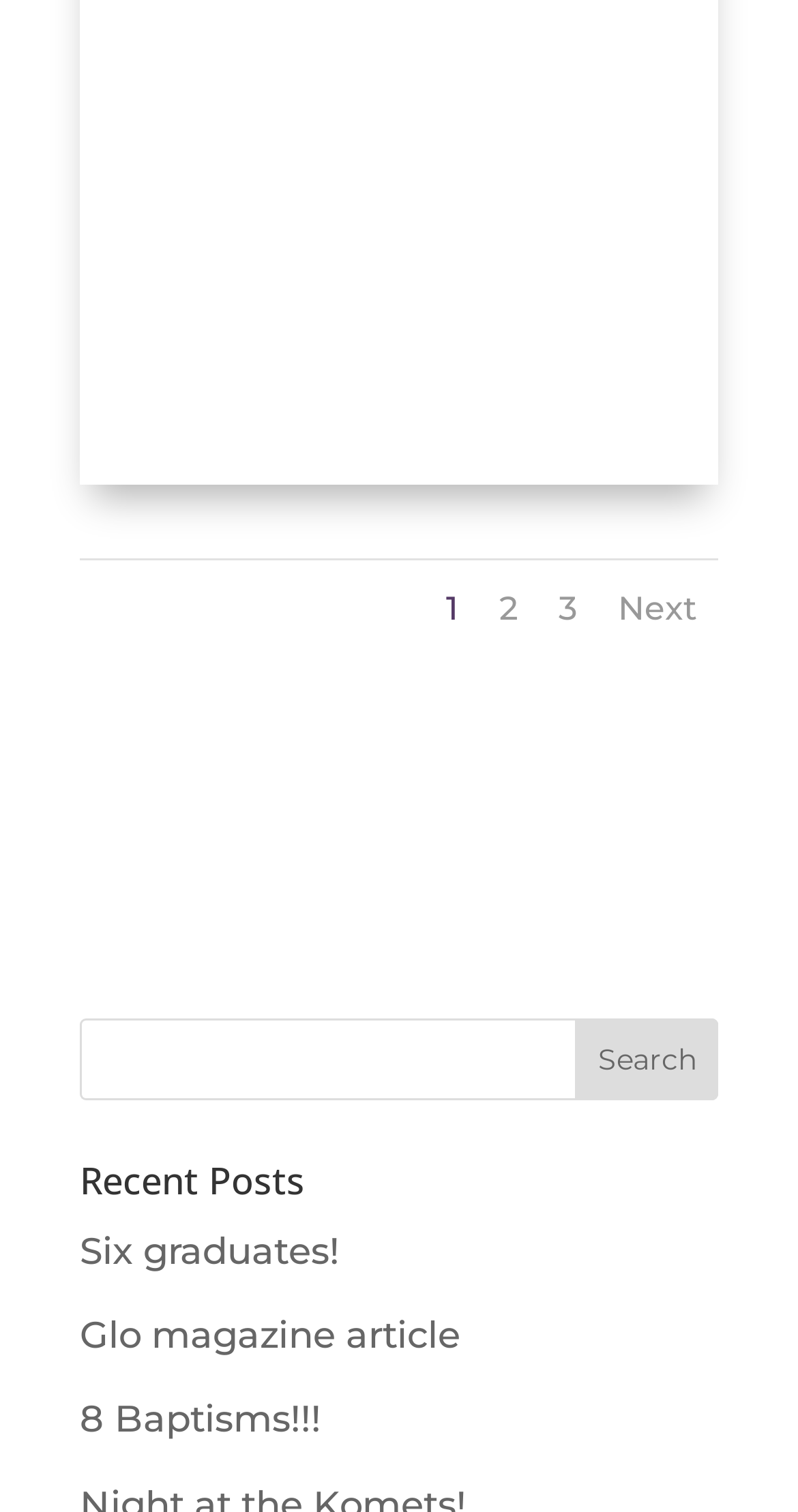Use a single word or phrase to answer the following:
What is the text of the first link in the Recent Posts section?

Six graduates!